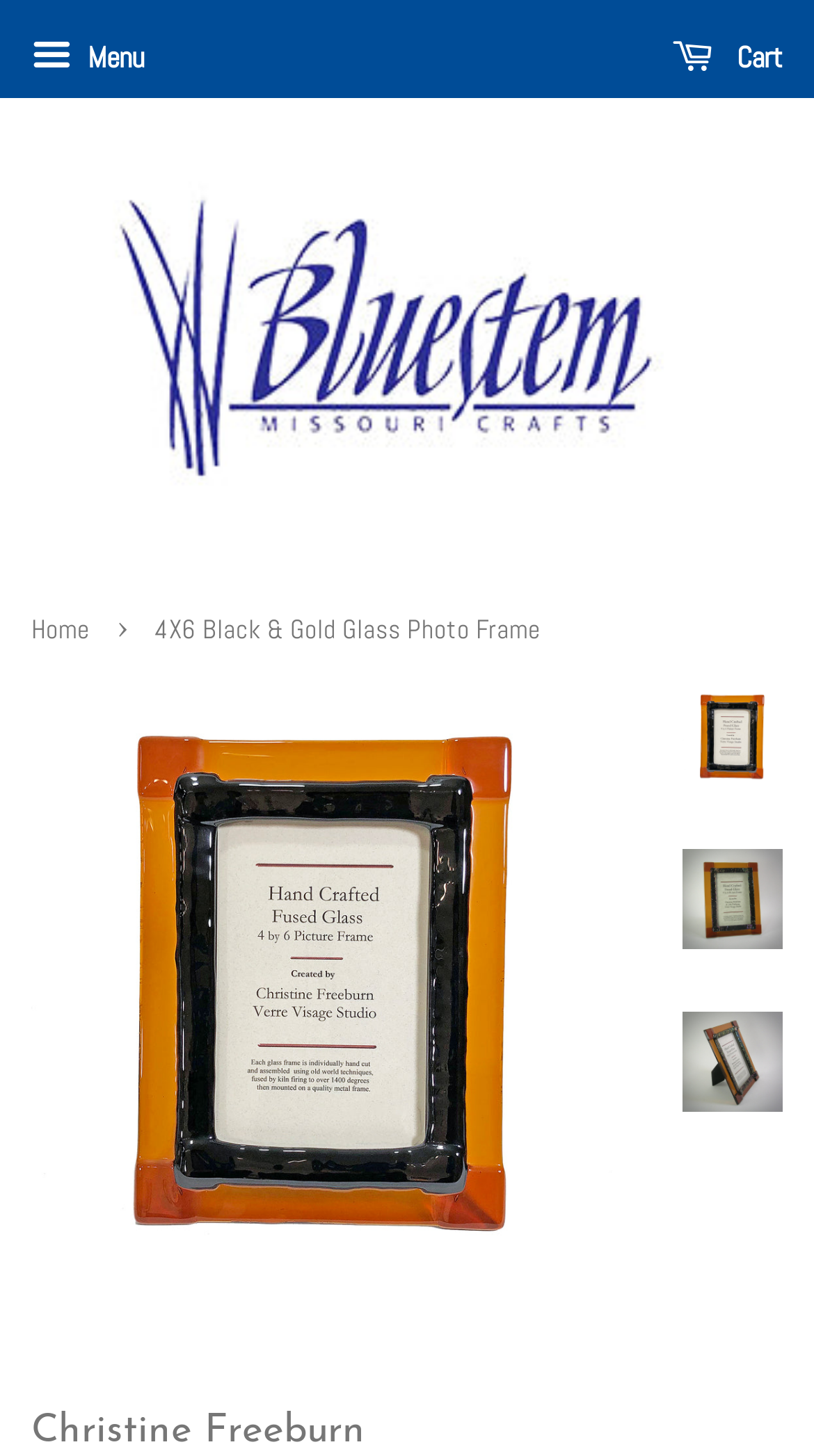Please provide a comprehensive response to the question below by analyzing the image: 
What is the navigation section below the logo?

I determined this from the navigation element with the text 'breadcrumbs', which is a common term for a navigation section that shows the user's current location within a website's hierarchy.